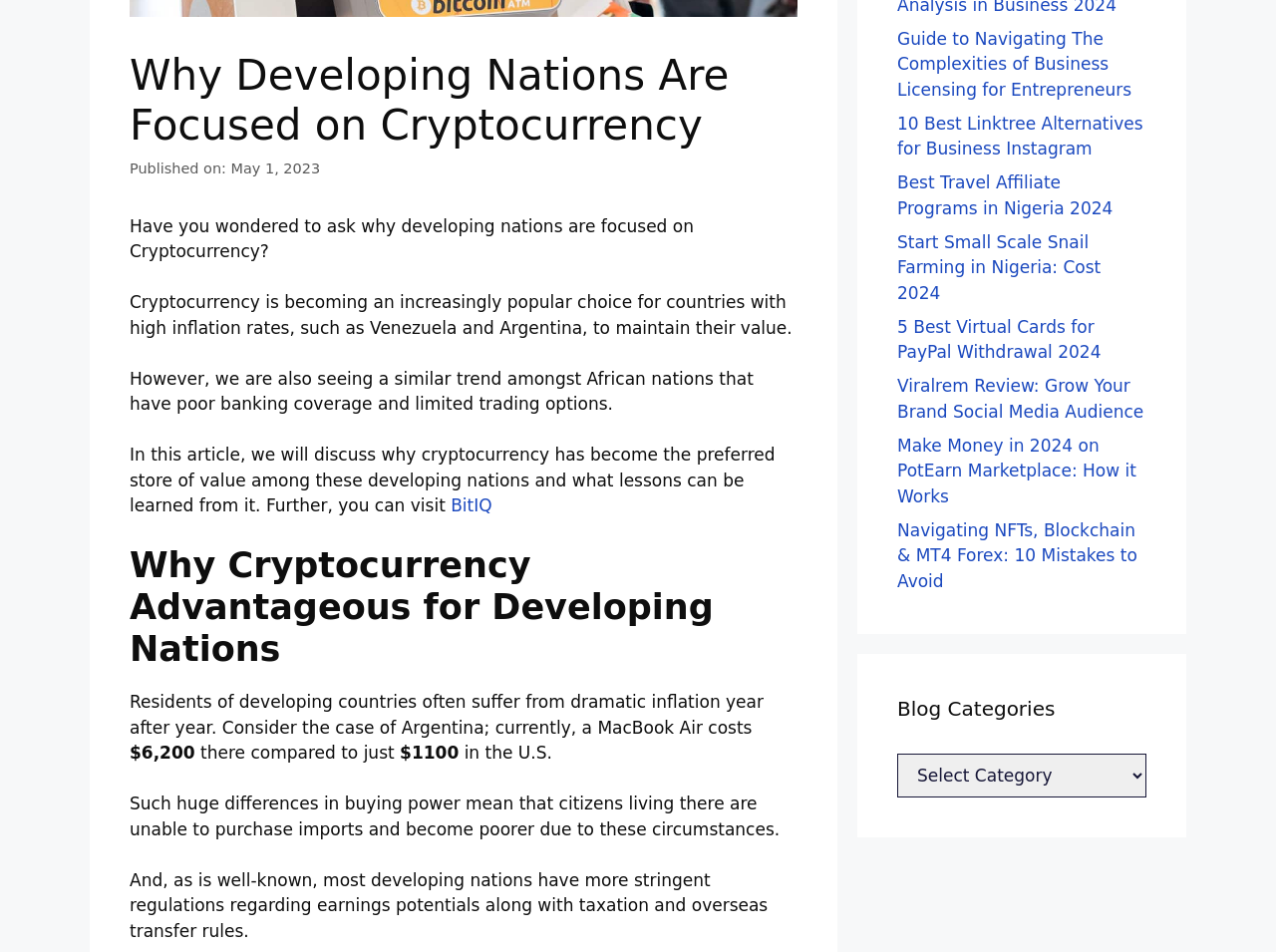Locate the bounding box of the user interface element based on this description: "demolish".

None